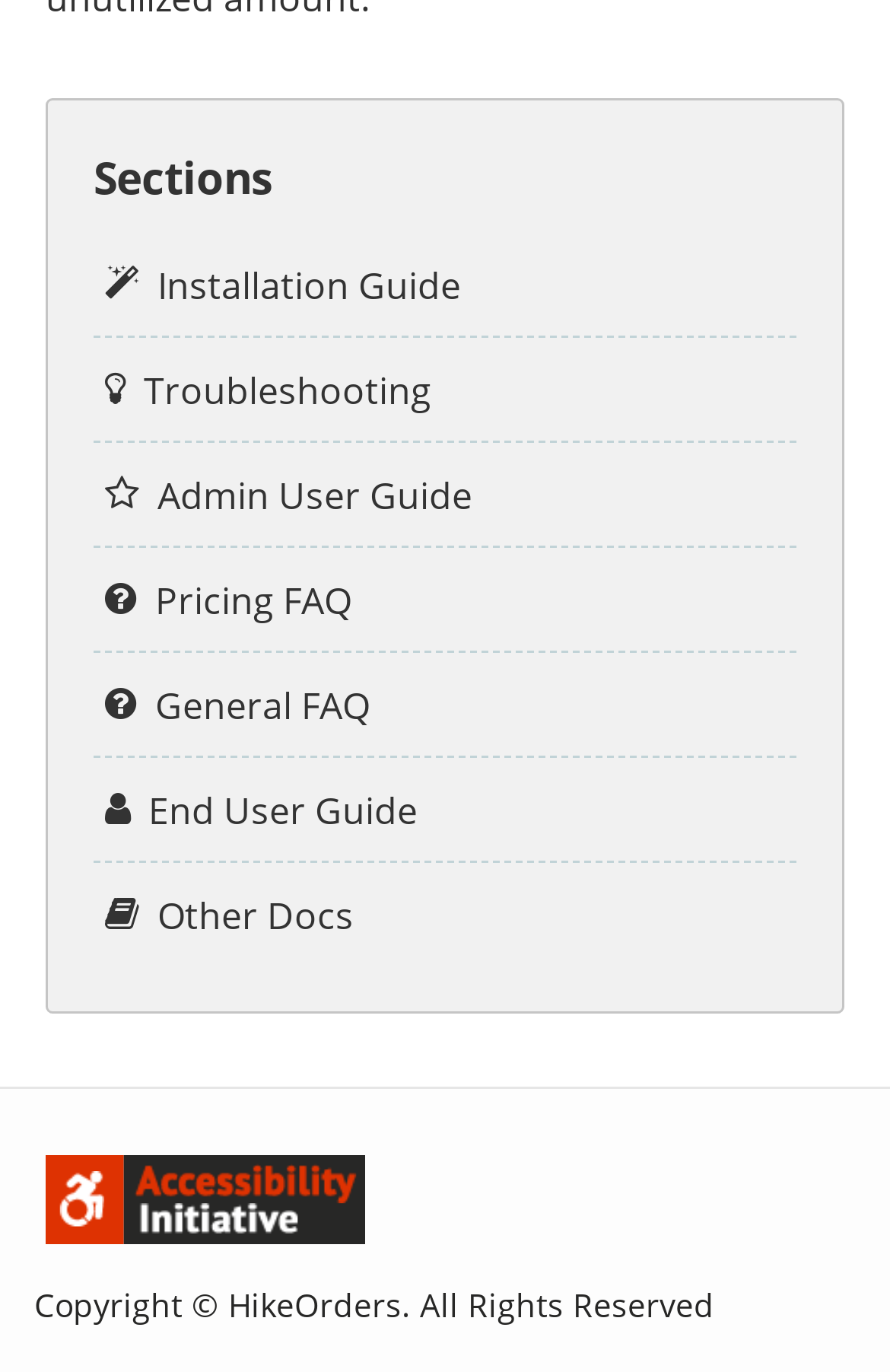Provide the bounding box coordinates in the format (top-left x, top-left y, bottom-right x, bottom-right y). All values are floating point numbers between 0 and 1. Determine the bounding box coordinate of the UI element described as: End User Guide

[0.167, 0.569, 0.882, 0.61]